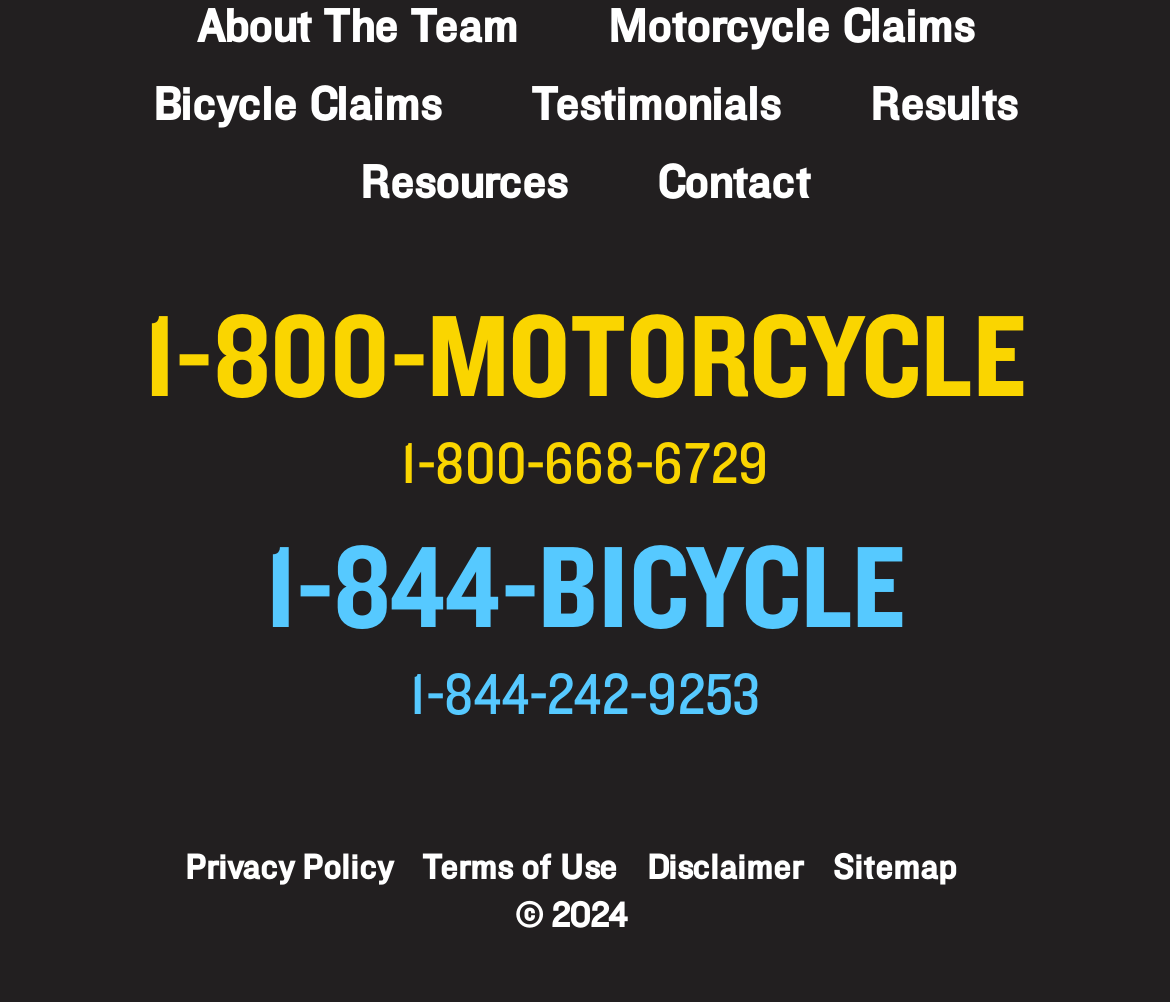What is the purpose of the 'Resources' link?
Please elaborate on the answer to the question with detailed information.

The 'Resources' link is likely provided to offer additional resources or information to users, possibly related to making claims or other services offered by the website.